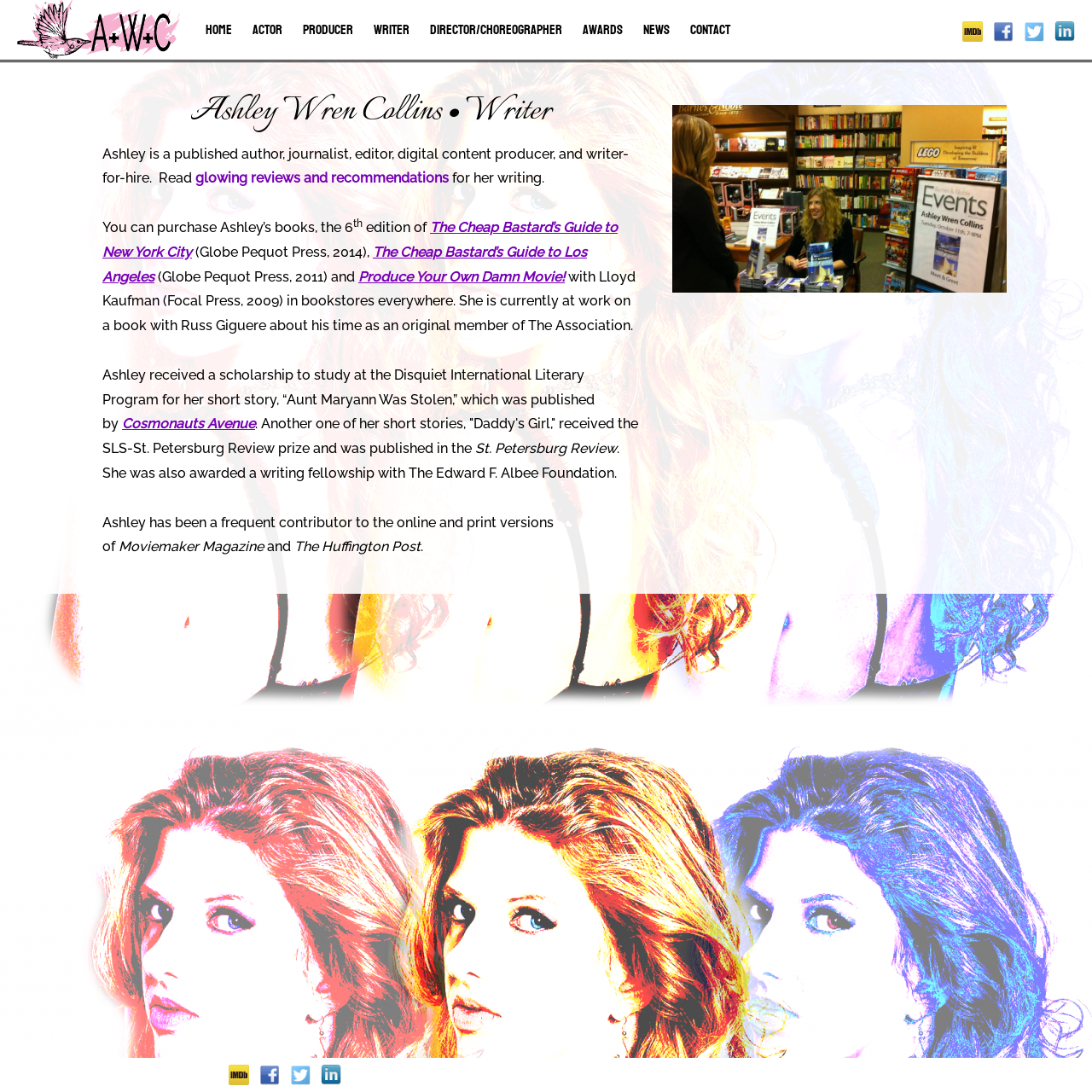Identify the bounding box coordinates of the area that should be clicked in order to complete the given instruction: "Check Ashley's awards". The bounding box coordinates should be four float numbers between 0 and 1, i.e., [left, top, right, bottom].

[0.525, 0.018, 0.578, 0.037]